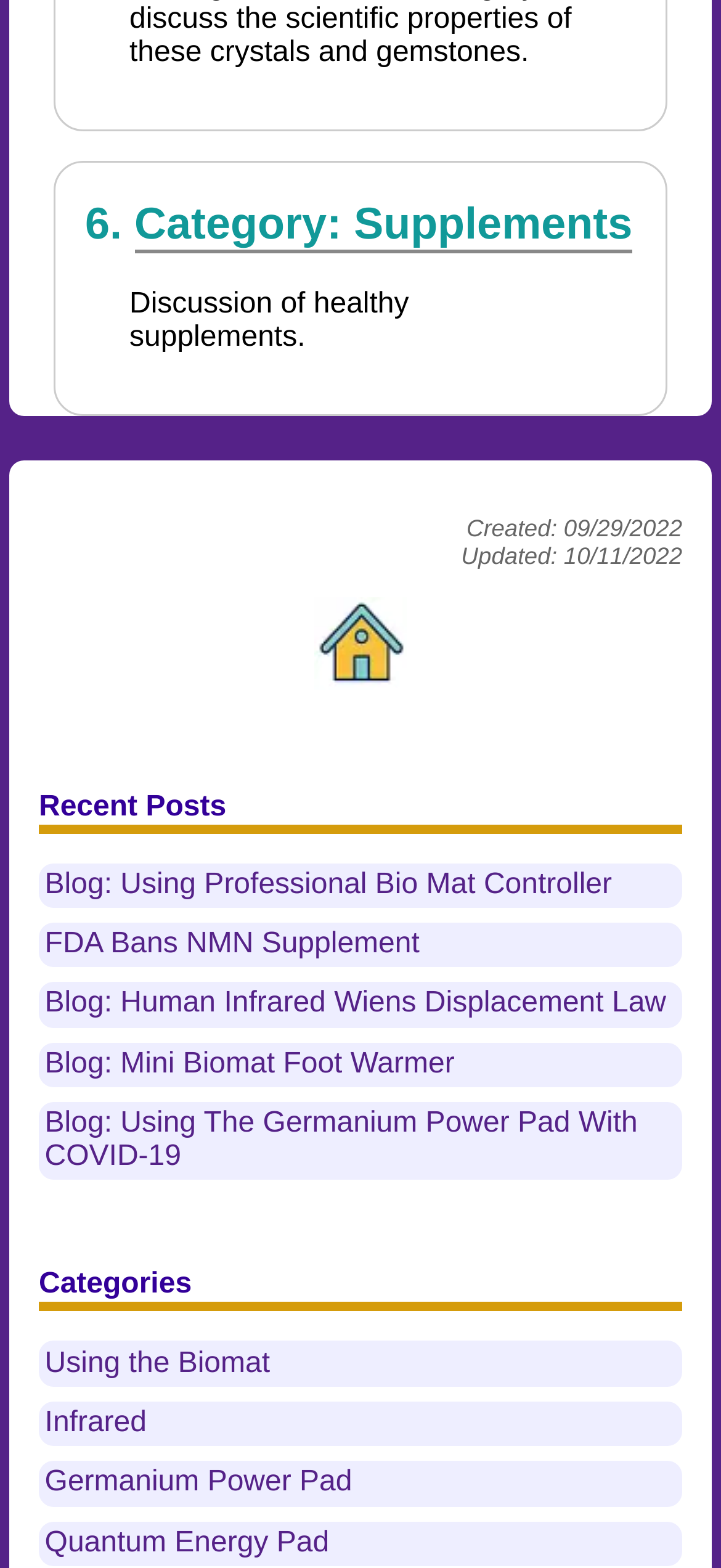What is the category of the current webpage?
Kindly offer a detailed explanation using the data available in the image.

The category of the current webpage is 'Supplements' as indicated by the heading '6. Category: Supplements' at the top of the page.